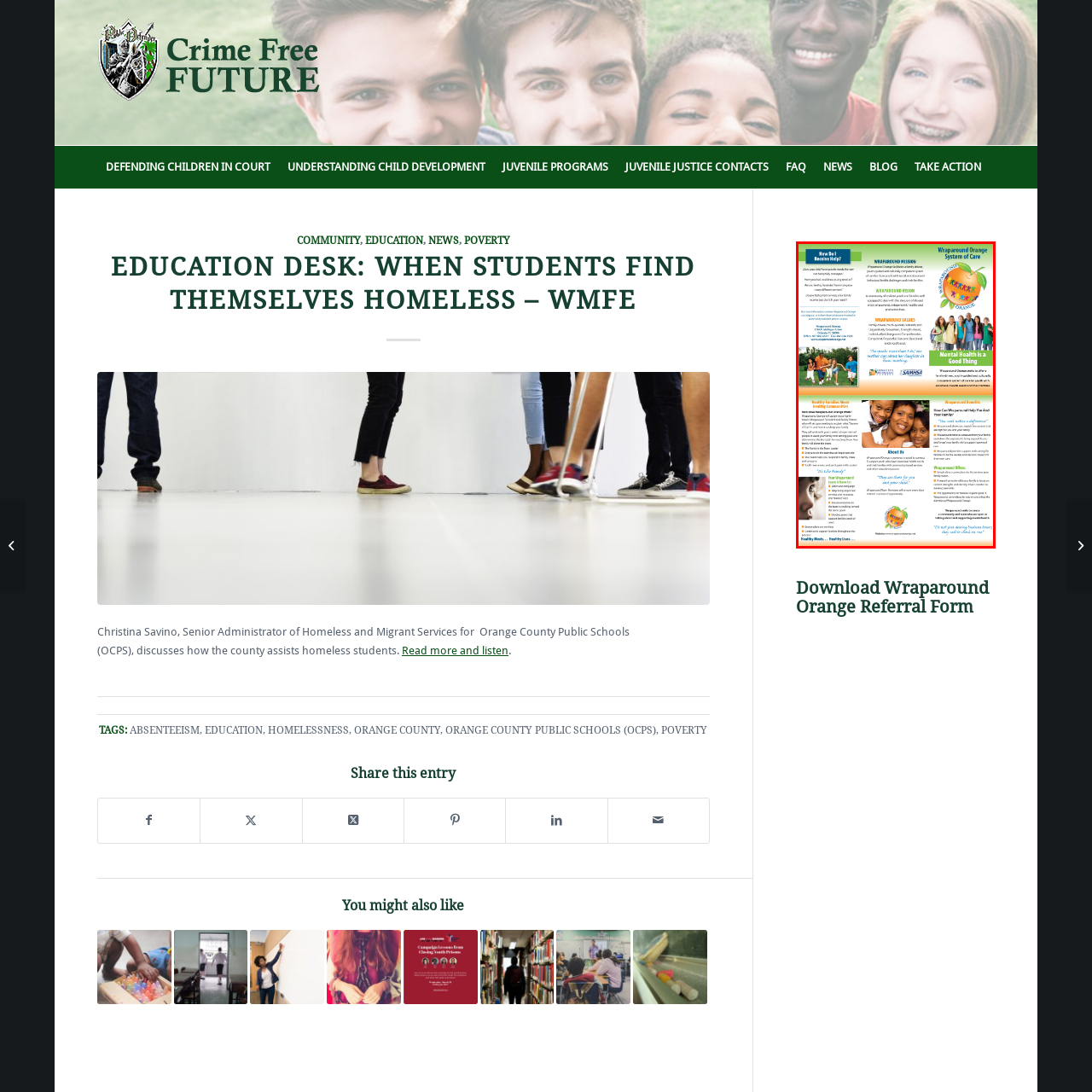Generate a detailed caption for the content inside the red bounding box.

This image displays a vibrant brochure titled "Wraparound Orange System of Care," highlighting the mission, vision, and values of the Wraparound Orange program. It aims to assist families and children in need through comprehensive support services. The brochure emphasizes the importance of mental health, showcasing various benefits and resources available to families. It features engaging visuals of diverse groups of people, illustrating community involvement and support. Key sections include “How Do I Receive Help?” and “About Us,” which provide insights into the program's operations and the advantages it offers to participants.